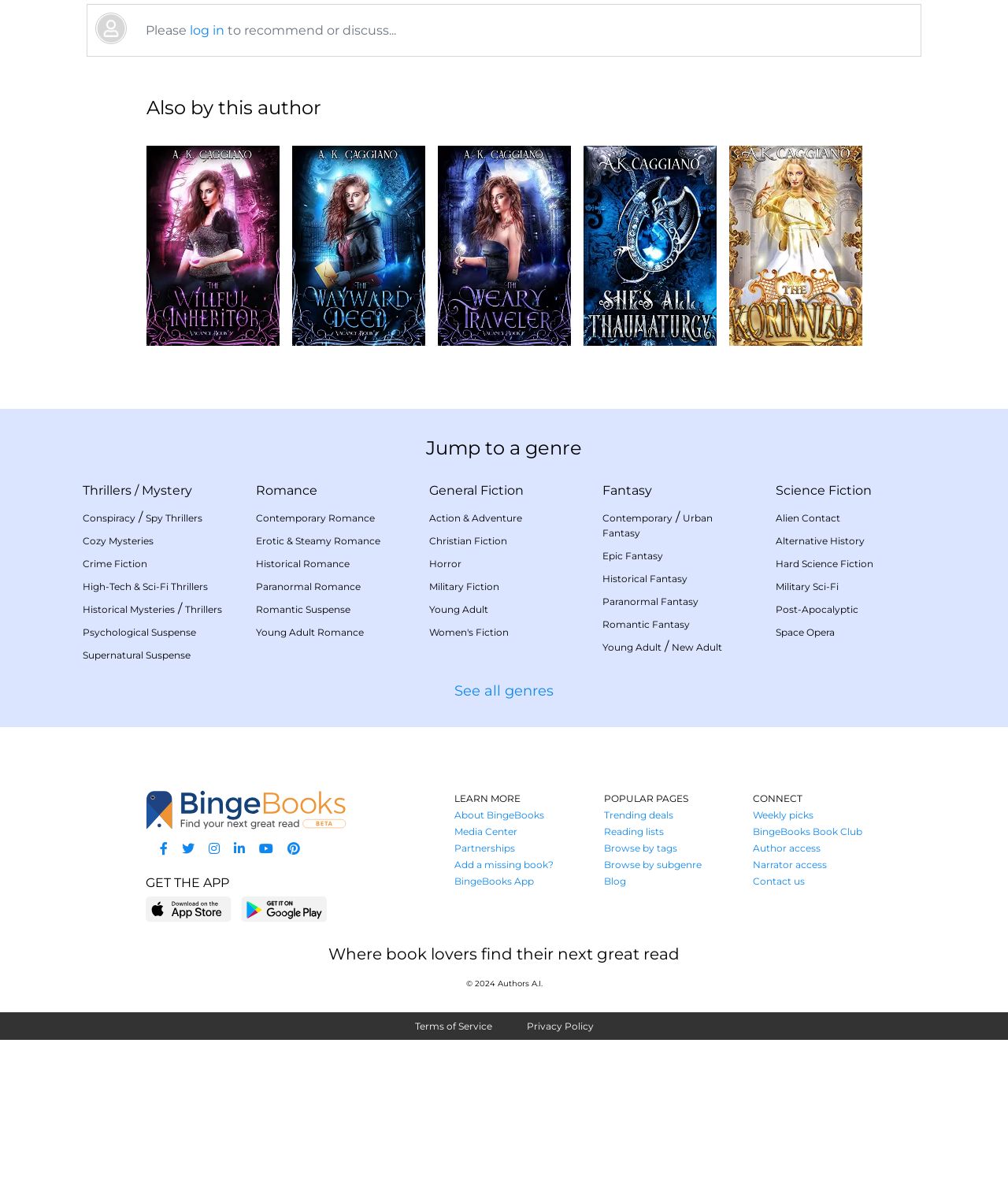Find the bounding box coordinates for the HTML element described in this sentence: "title="The Willful Inheritor"". Provide the coordinates as four float numbers between 0 and 1, in the format [left, top, right, bottom].

[0.145, 0.234, 0.277, 0.414]